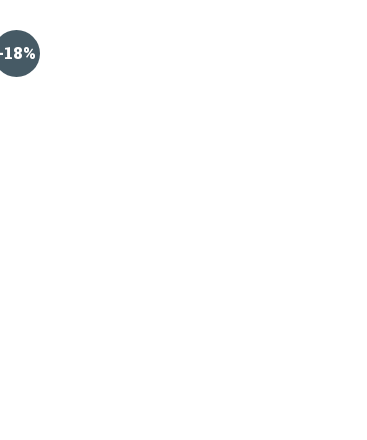Answer the following query with a single word or phrase:
What type of gates are featured below the label?

stainless steel boundary gates